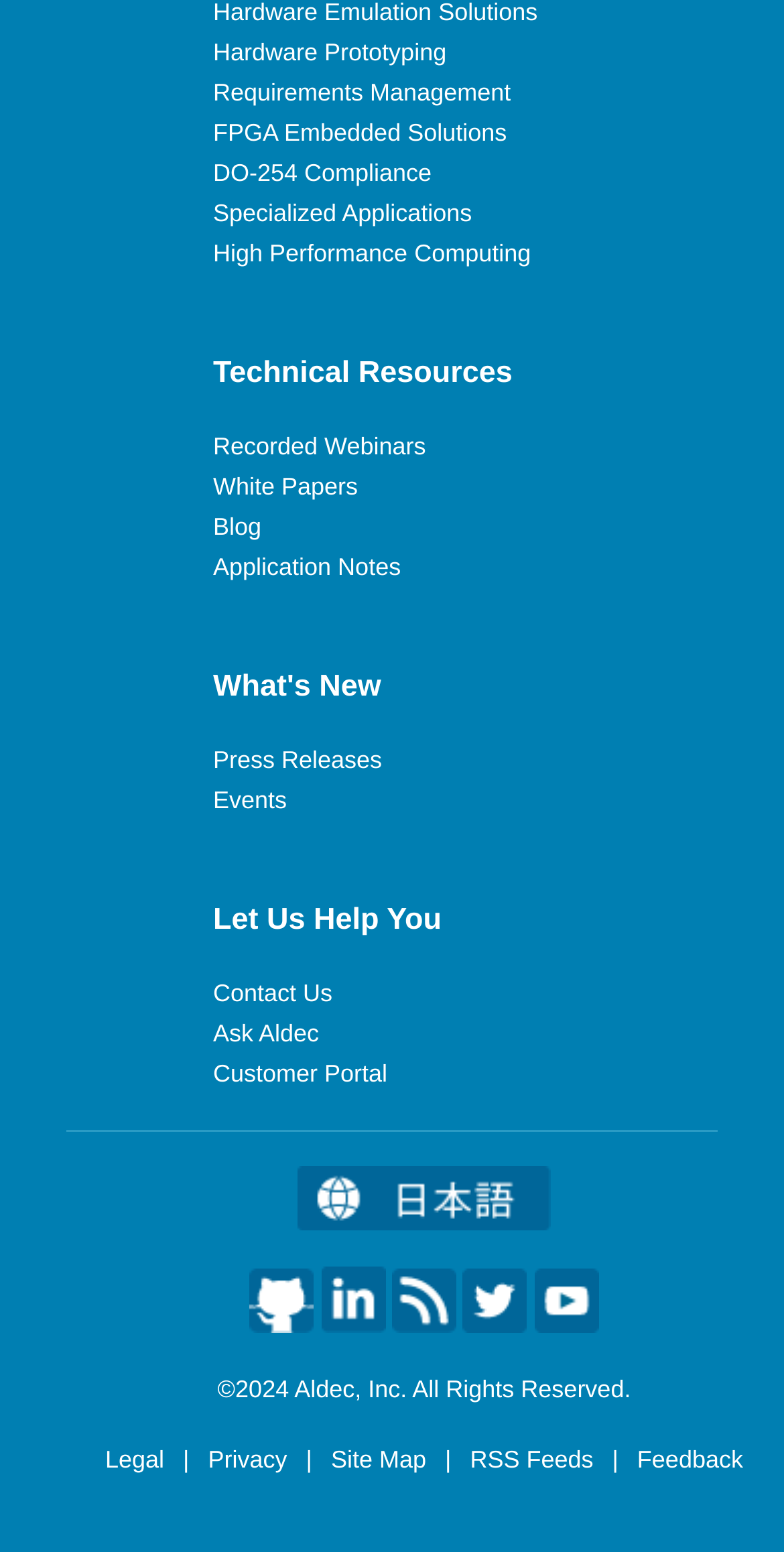Determine the bounding box coordinates for the clickable element to execute this instruction: "Contact Us". Provide the coordinates as four float numbers between 0 and 1, i.e., [left, top, right, bottom].

[0.272, 0.631, 0.424, 0.649]